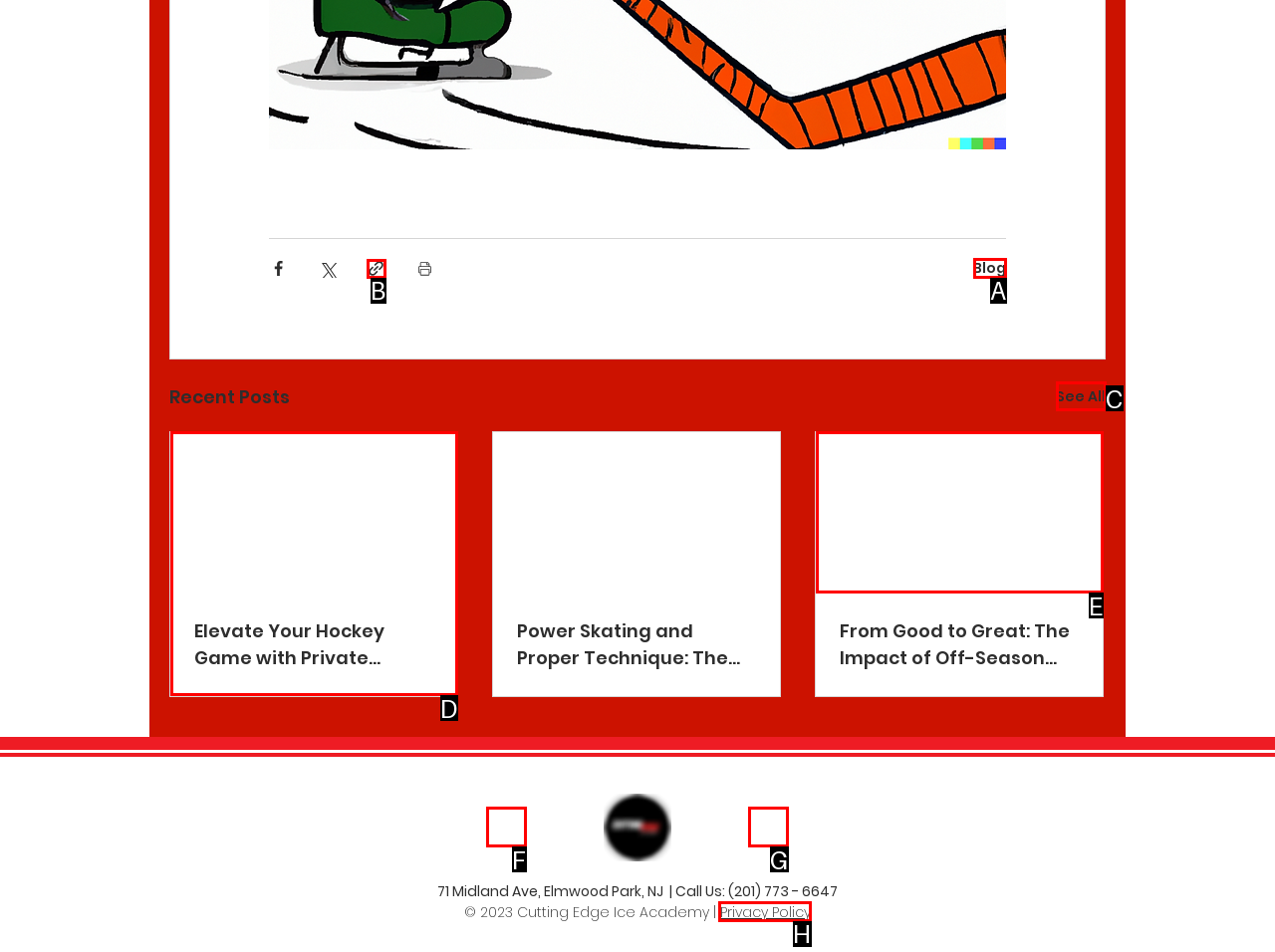To complete the task: Check the privacy policy, select the appropriate UI element to click. Respond with the letter of the correct option from the given choices.

H